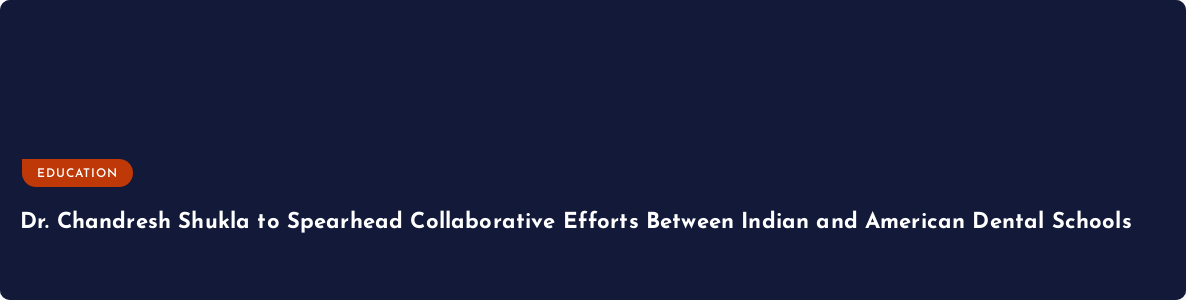Respond with a single word or phrase:
What is the background color of the image?

Dark